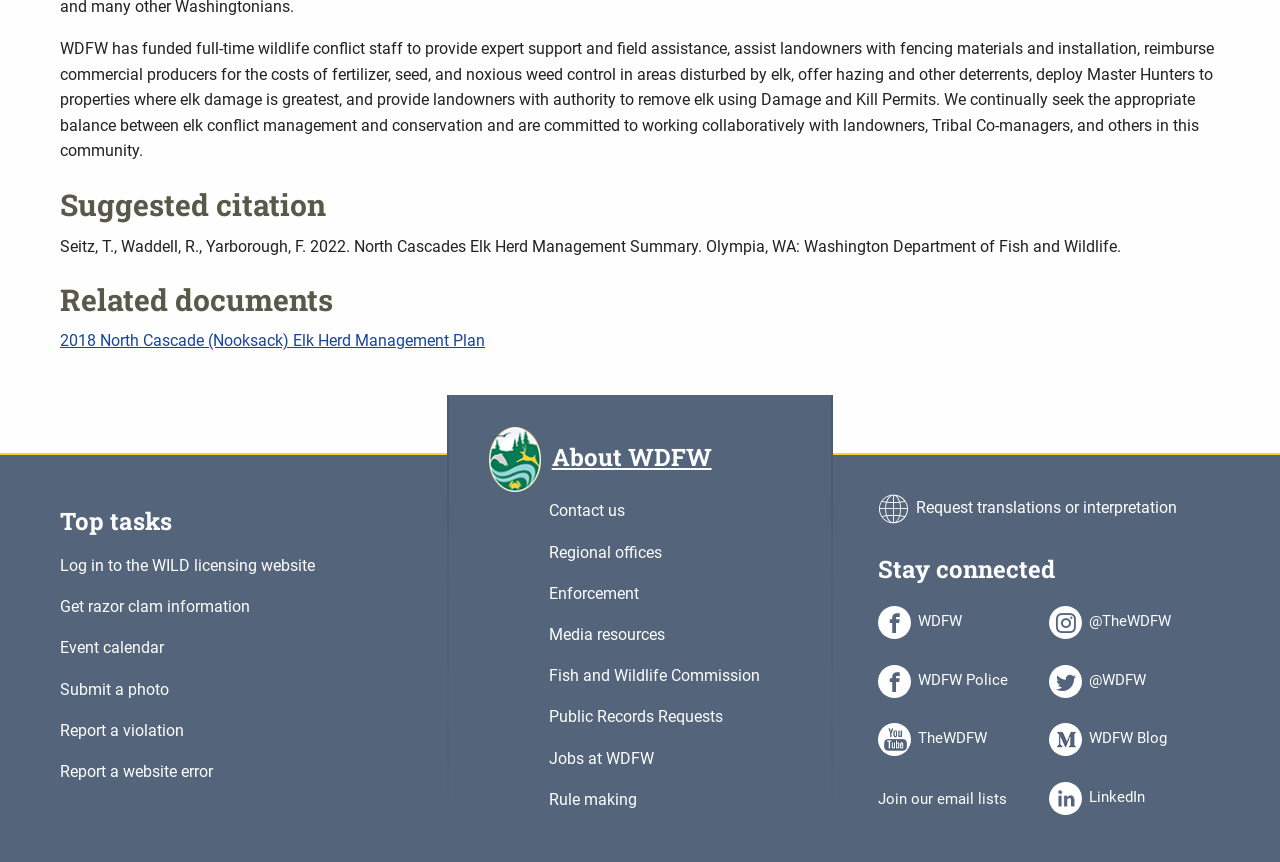Identify the bounding box for the UI element that is described as follows: "Report a website error".

[0.047, 0.886, 0.166, 0.913]